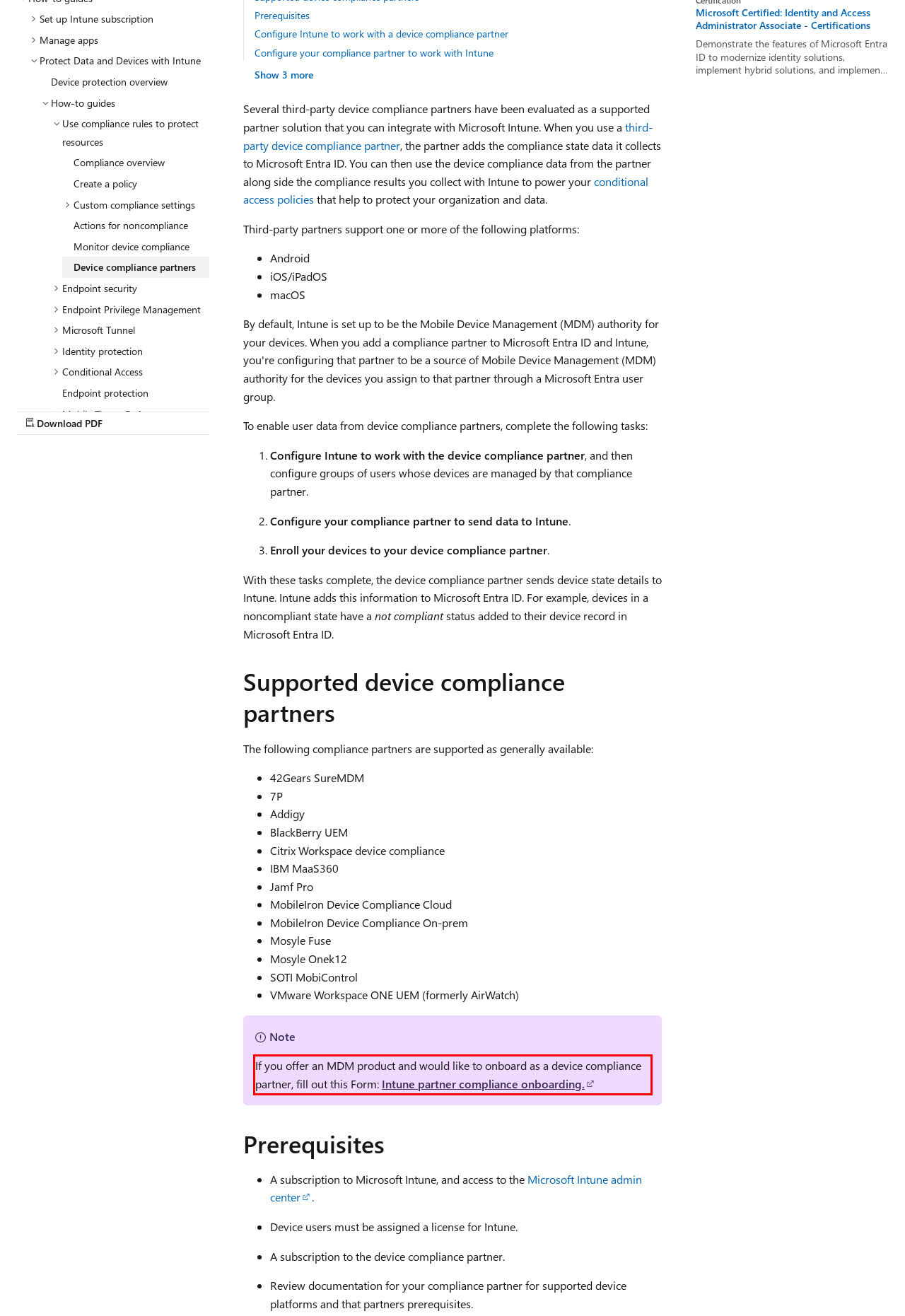In the screenshot of the webpage, find the red bounding box and perform OCR to obtain the text content restricted within this red bounding box.

If you offer an MDM product and would like to onboard as a device compliance partner, fill out this Form: Intune partner compliance onboarding.